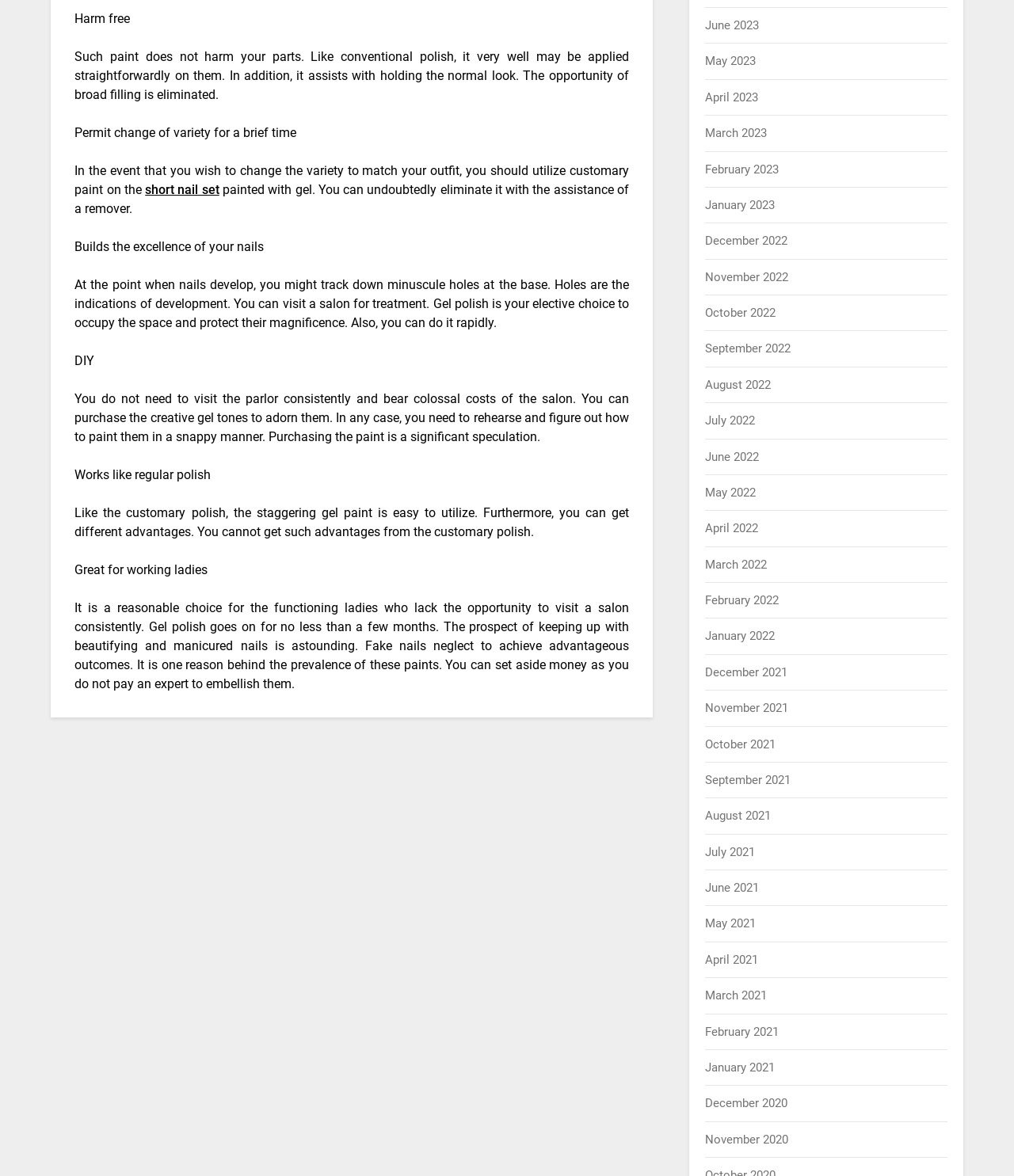Given the element description, predict the bounding box coordinates in the format (top-left x, top-left y, bottom-right x, bottom-right y), using floating point numbers between 0 and 1: short nail set

[0.143, 0.155, 0.216, 0.168]